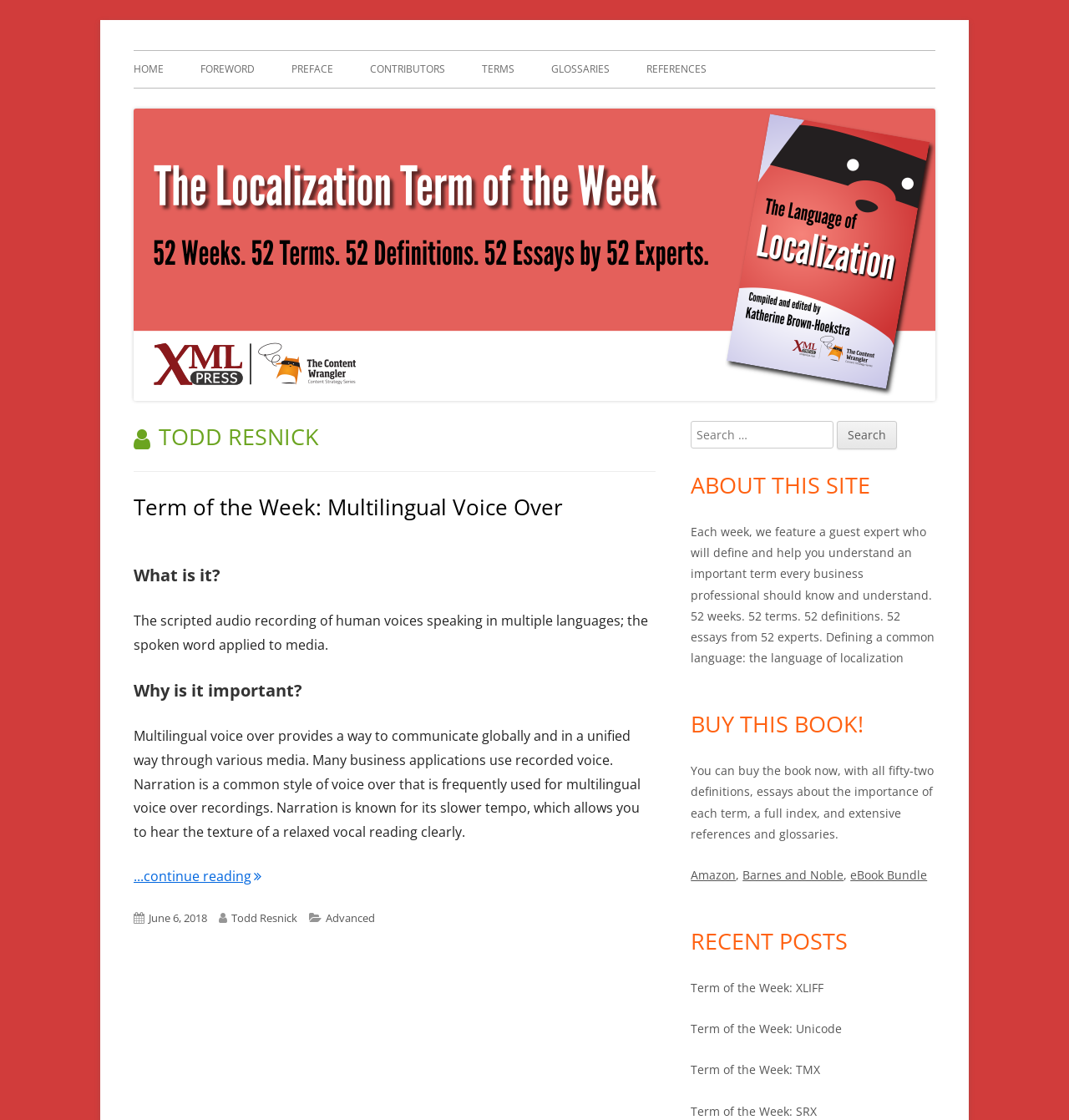Determine the bounding box coordinates for the area that needs to be clicked to fulfill this task: "View the 'Term of the Week: XLIFF' post". The coordinates must be given as four float numbers between 0 and 1, i.e., [left, top, right, bottom].

[0.646, 0.875, 0.77, 0.889]